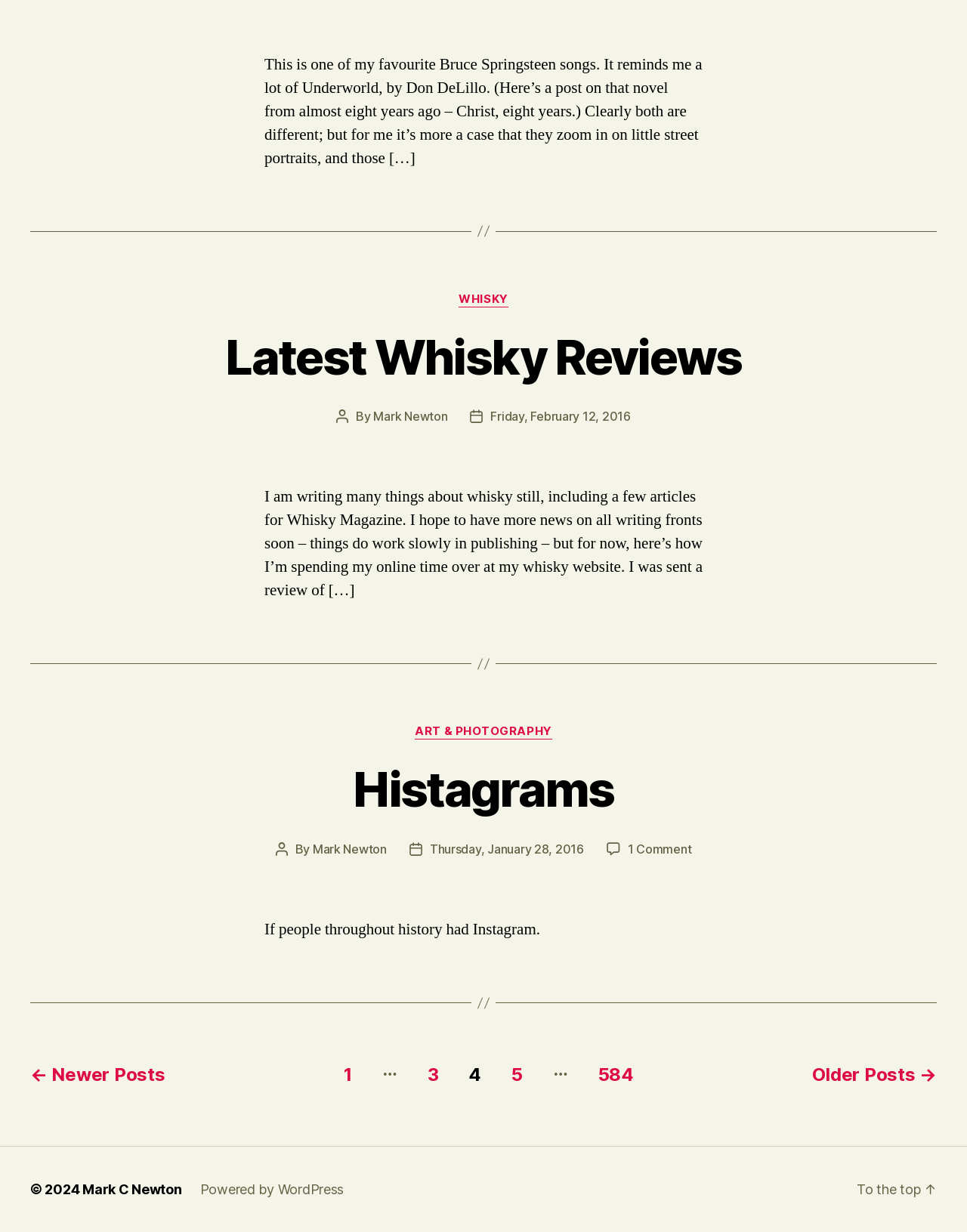Based on the element description 584, identify the bounding box coordinates for the UI element. The coordinates should be in the format (top-left x, top-left y, bottom-right x, bottom-right y) and within the 0 to 1 range.

[0.618, 0.863, 0.655, 0.881]